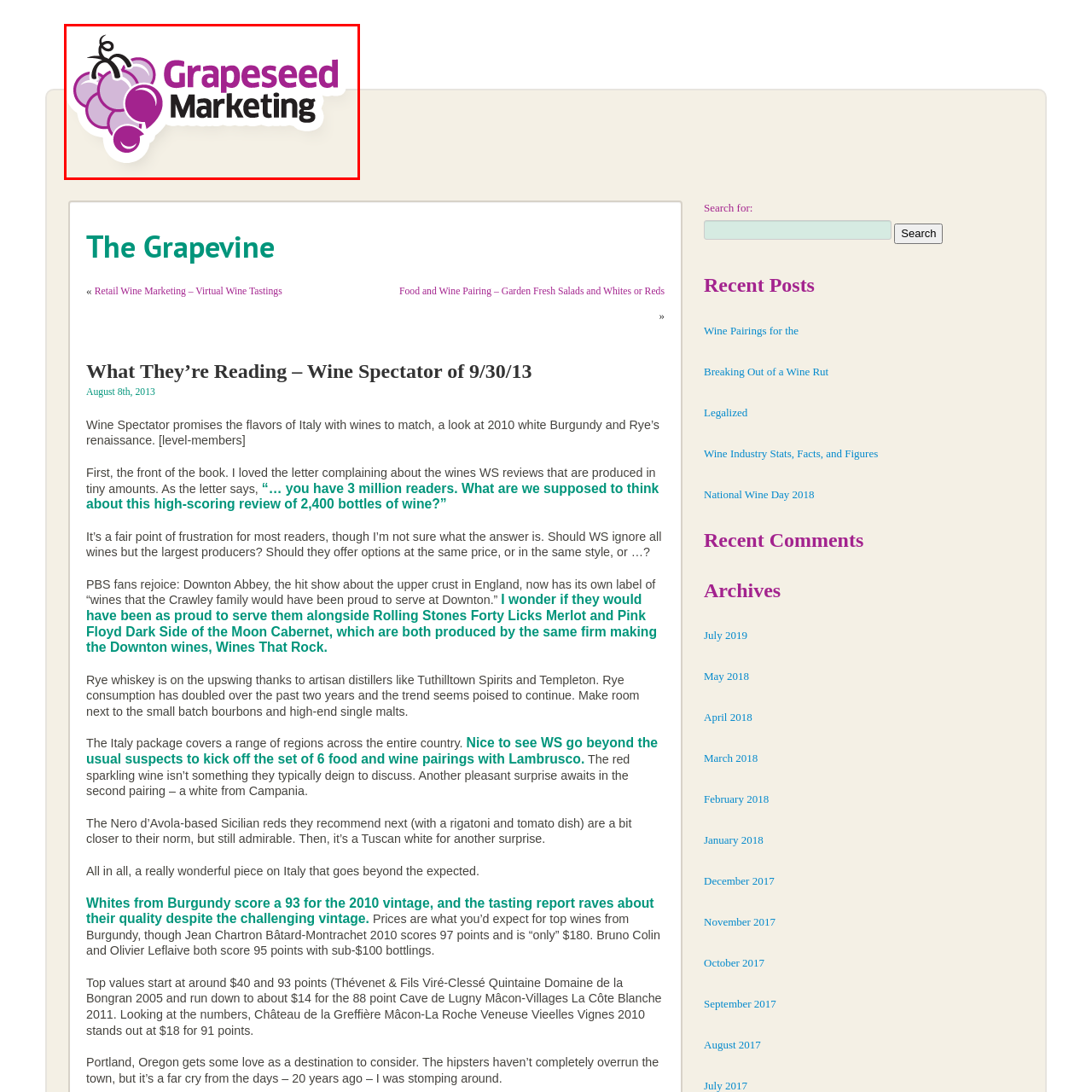Create a thorough description of the image portion outlined in red.

The image features the logo of Grapeseed Marketing, prominently displaying a bunch of stylized grapes in shades of purple, accompanied by the text "Grapeseed Marketing." The logo's design incorporates a playful vine-like flourish above the grapes, suggesting a connection to the wine industry. The bold black font for "Marketing" contrasts with the vibrant purple of "Grapeseed," creating an eye-catching and modern aesthetic. This branding reflects the company’s focus on retail wine marketing, enhancing its identity within the wine and gastronomy sectors.